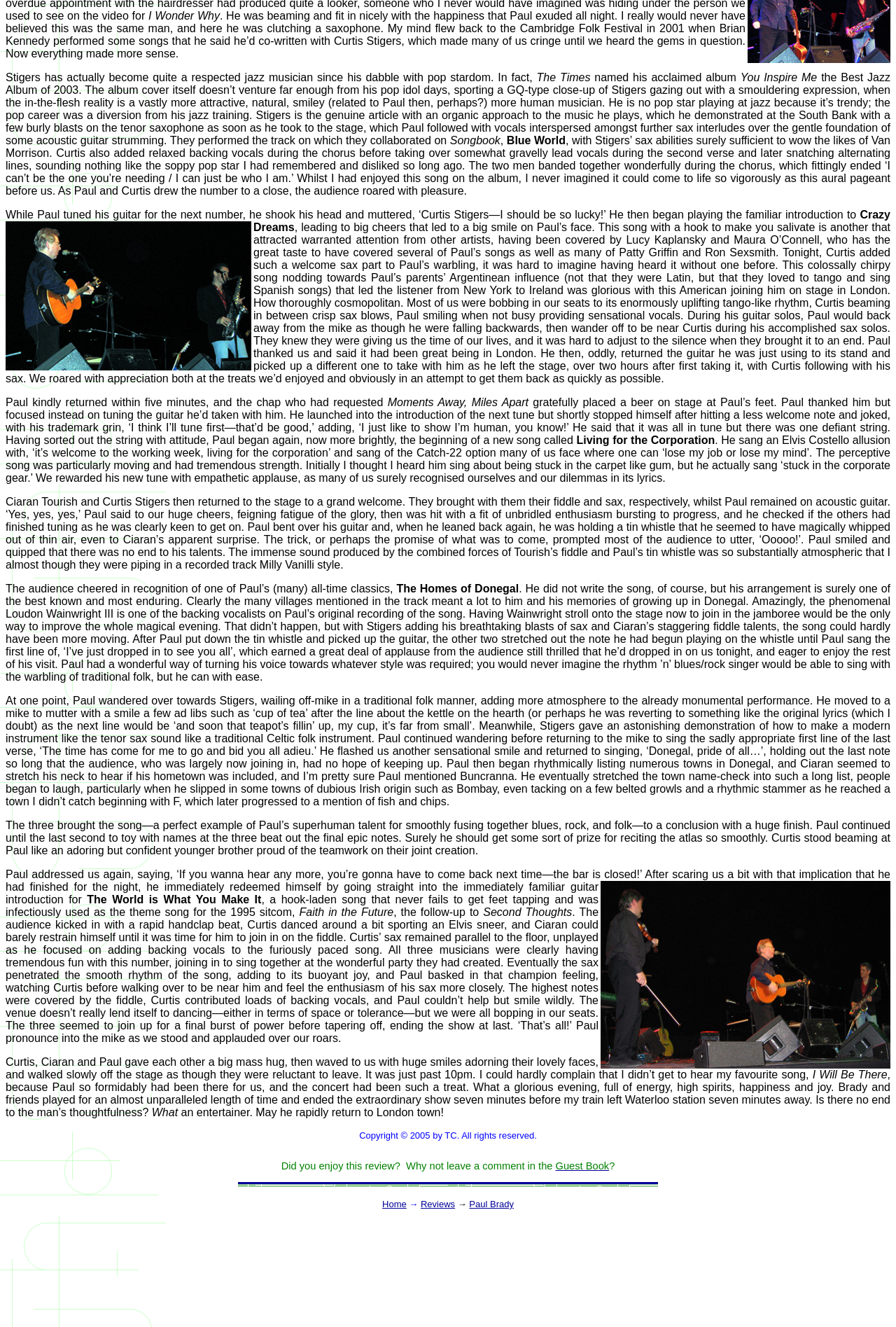Reply to the question with a brief word or phrase: What instrument did Paul use to create a traditional folk atmosphere?

Tin whistle